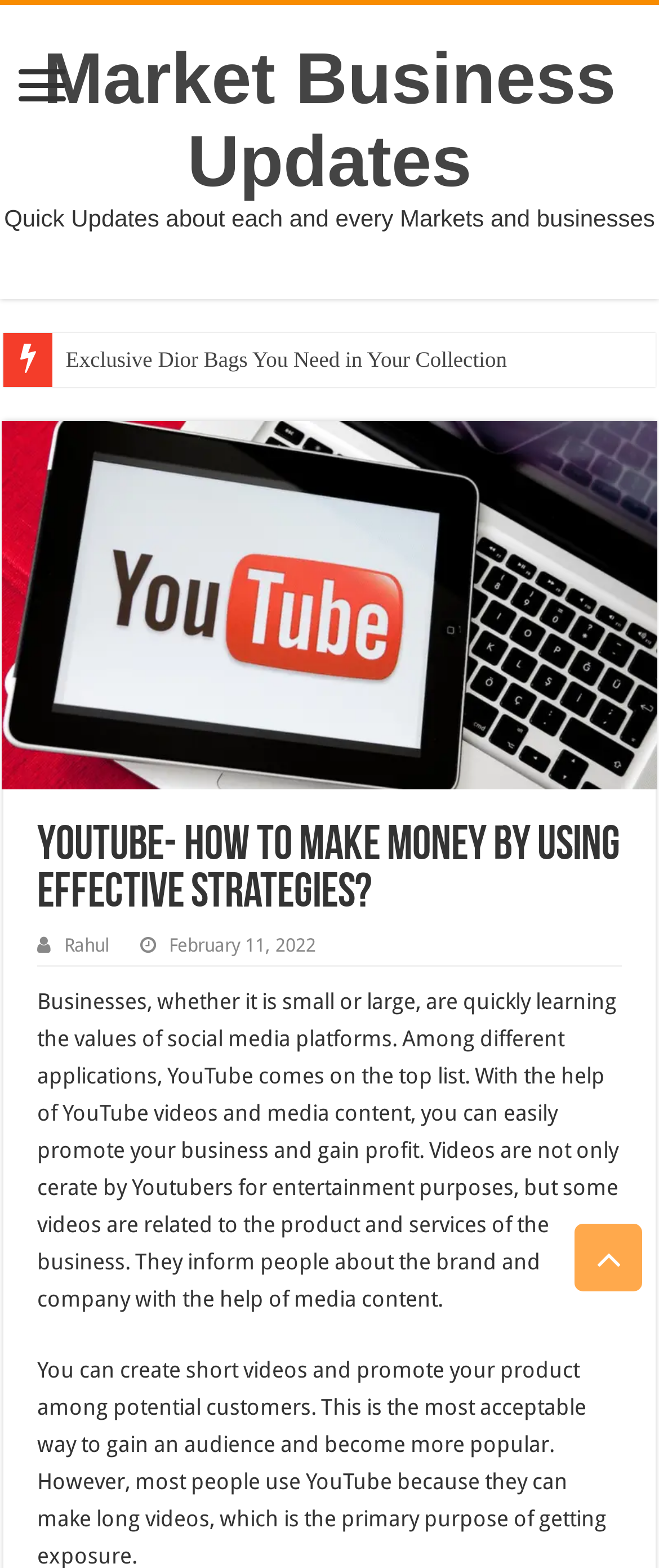What is the name of the author?
Refer to the image and provide a one-word or short phrase answer.

Rahul